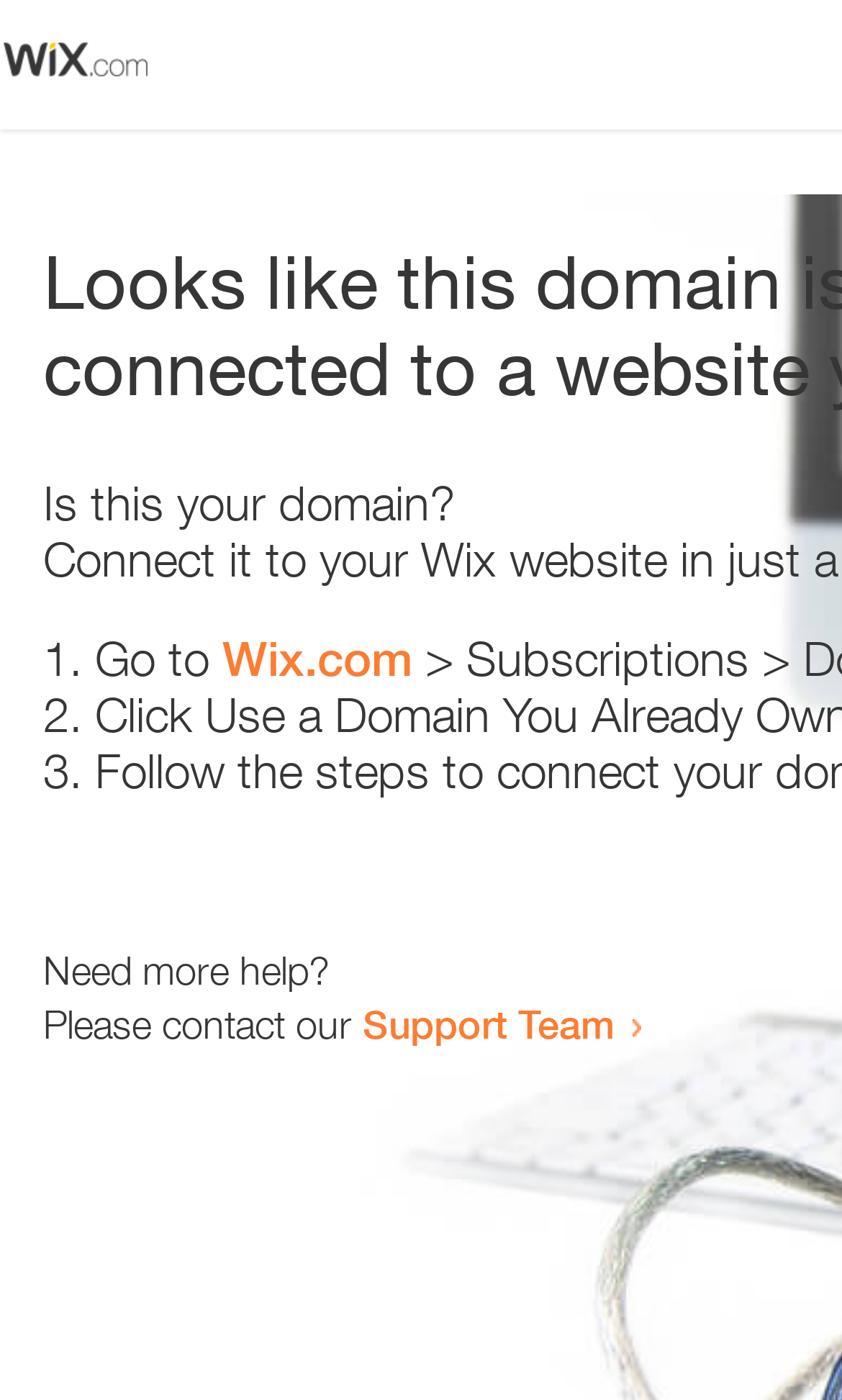How many steps are listed?
Answer the question with just one word or phrase using the image.

3